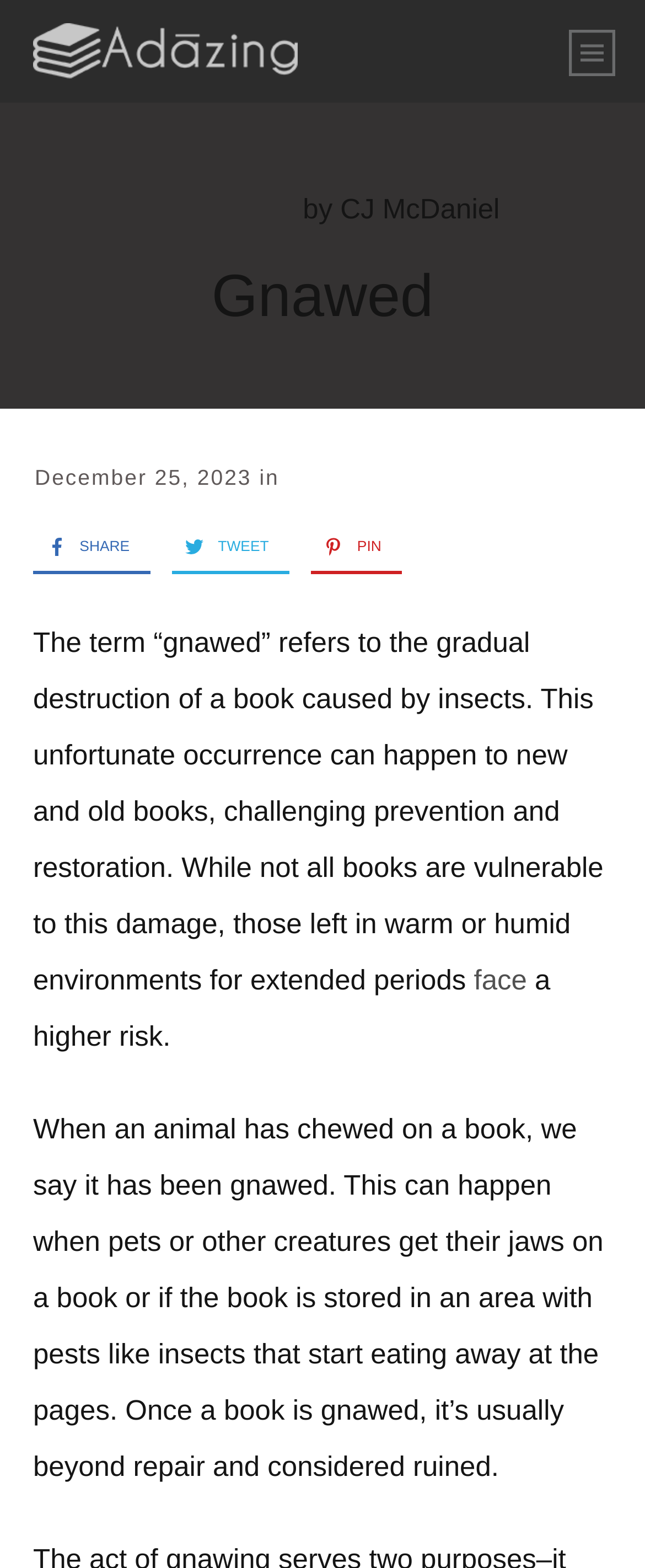Offer a thorough description of the webpage.

The webpage is about the term "Gnawed" which refers to the process of a book being gradually eaten away by insects. At the top left, there is a link with no text, and at the top right, there is another link with an image. Below these links, there is an author image with a link, followed by the text "by" and a link to the author's name, "CJ McDaniel".

The main heading "Gnawed" is located in the middle of the top section, with a link to the same text below it. The date "December 25, 2023" is written to the right of the heading, followed by the text "in".

There are three social media links, "SHARE", "TWEET", and "PIN", each with an accompanying image, located in the middle section of the page. The "SHARE" link is at the left, the "TWEET" link is in the middle, and the "PIN" link is at the right.

The main content of the page is a paragraph of text that explains the meaning of "gnawed" and how it can happen to books. The text is divided into three sections, with a link to the word "face" in the middle section. The text describes how insects can damage books, especially those left in warm or humid environments, and how once a book is gnawed, it is usually beyond repair.

At the bottom of the page, there is another paragraph of text that explains how the term "gnawed" is used to describe the damage caused by animals, such as pets, chewing on books.